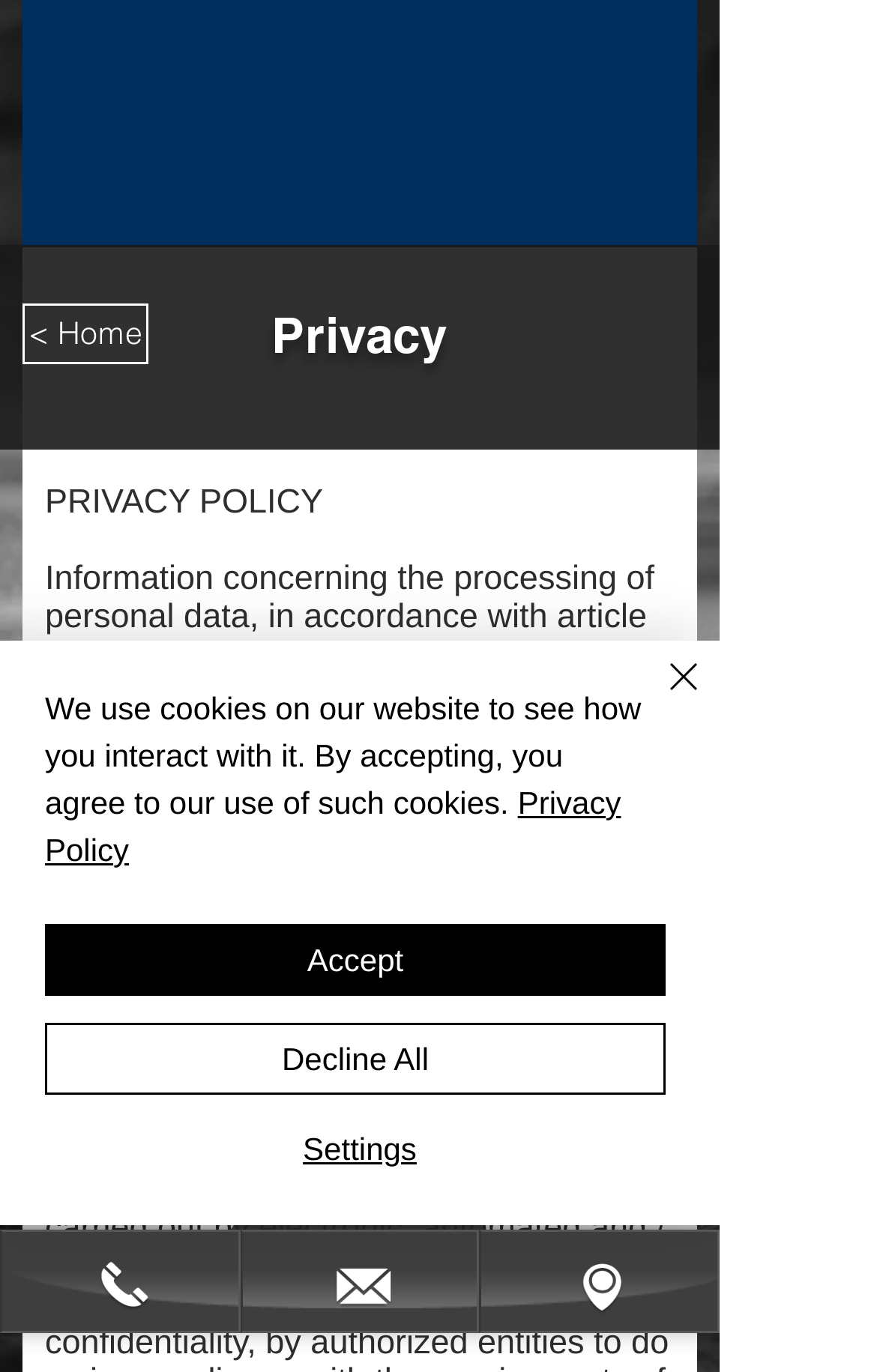Use a single word or phrase to answer the question: What is the purpose of the 'Settings' button?

To configure cookie settings